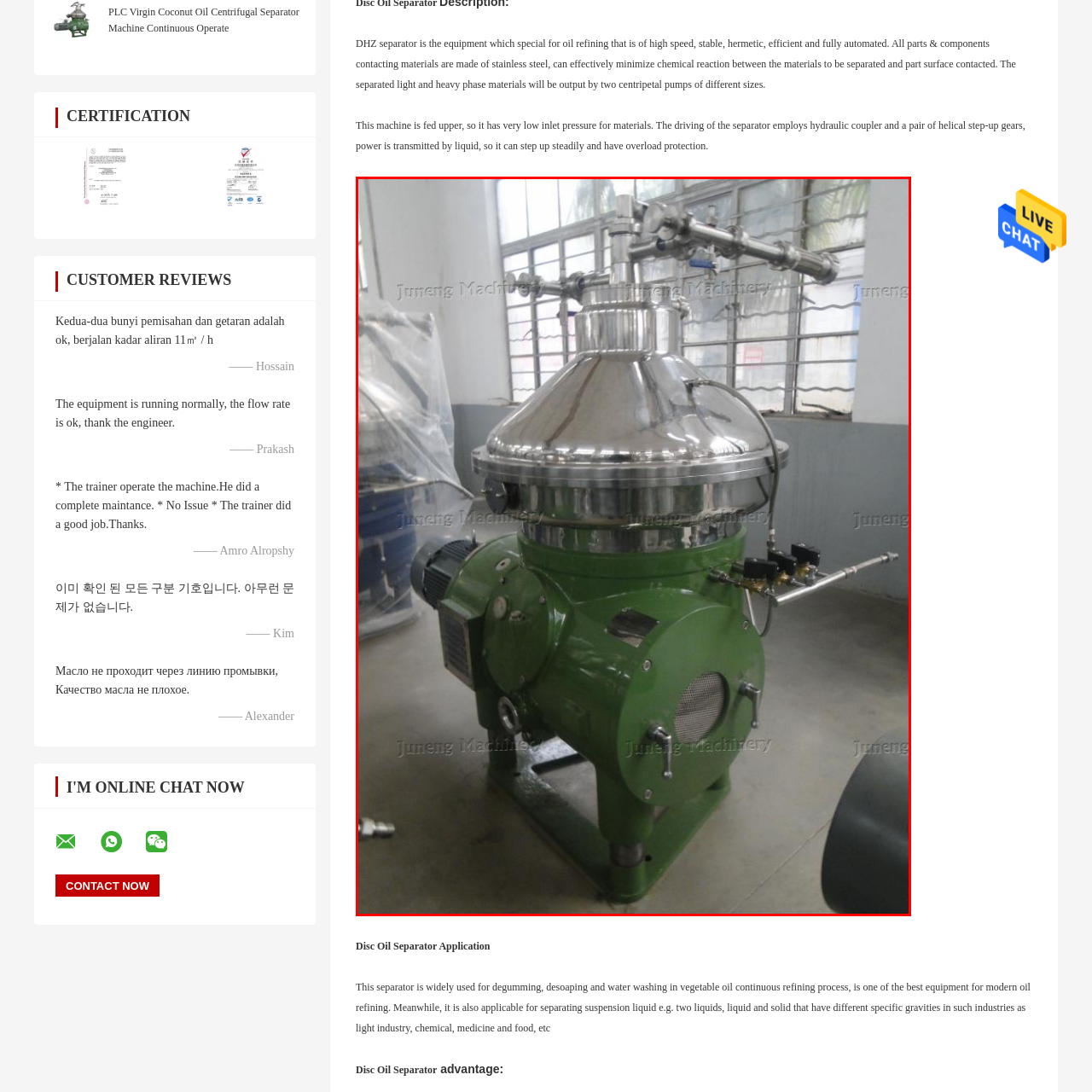Check the image highlighted in red, What is the purpose of the pipes and controls?
 Please answer in a single word or phrase.

Facilitate separation of different phases